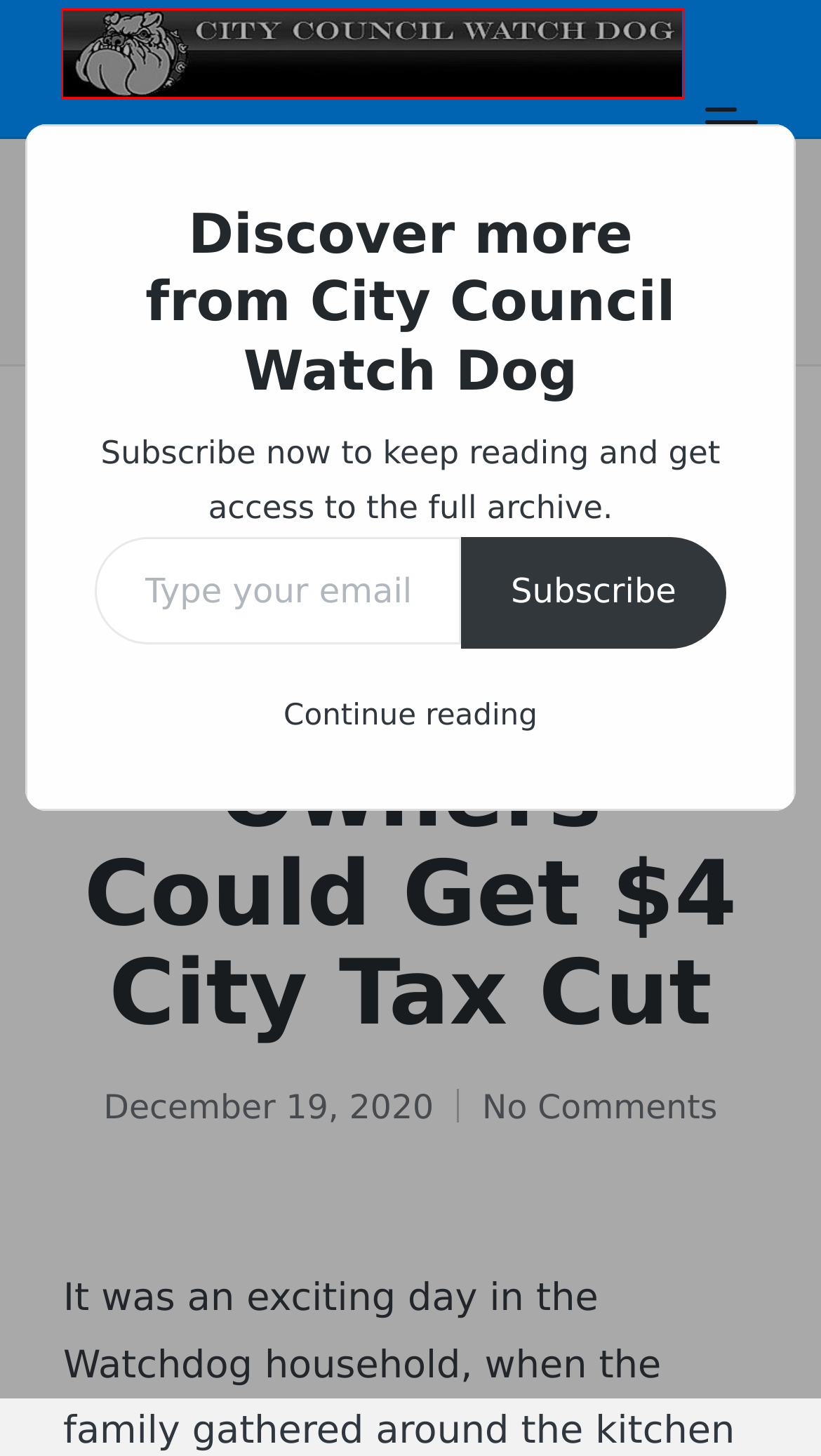You are provided with a screenshot of a webpage that has a red bounding box highlighting a UI element. Choose the most accurate webpage description that matches the new webpage after clicking the highlighted element. Here are your choices:
A. December 2020 - City Council Watch Dog
B. Naperville Loses its Ribs and a Whole Lot More - City Council Watch Dog
C. Home - City Council Watch Dog
D. The World According To Naperville Council Members Brodhead And White - City Council Watch Dog
E. Bailout Frenzy Comes to Naperville - City Council Watch Dog
F. 2020 - City Council Watch Dog
G. A Fight That Was Not Worthwhile - City Council Watch Dog
H. Jaiswal Looks for a Mulligan - City Council Watch Dog

C